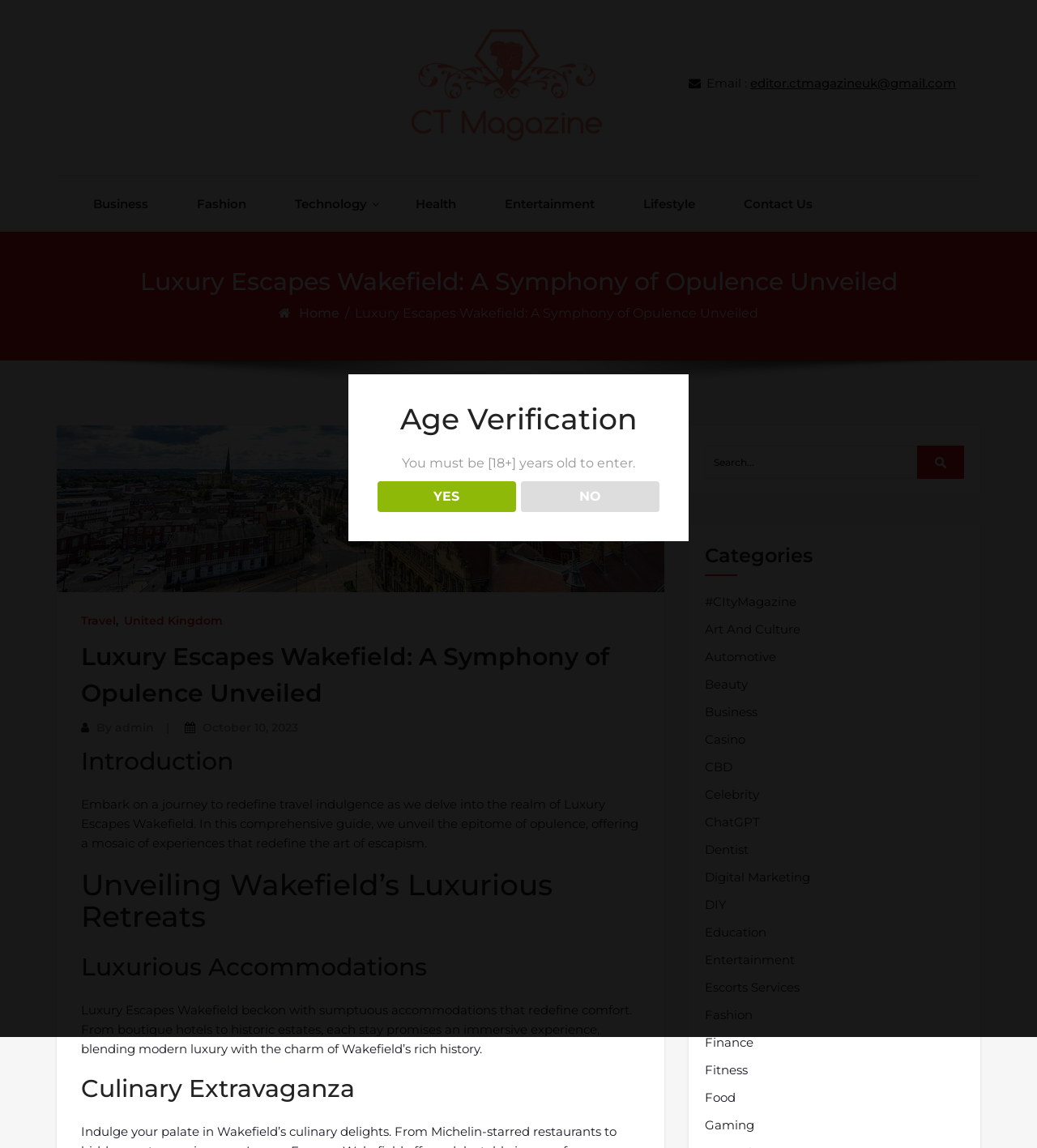Identify the bounding box coordinates for the region to click in order to carry out this instruction: "Search for something". Provide the coordinates using four float numbers between 0 and 1, formatted as [left, top, right, bottom].

[0.68, 0.388, 0.885, 0.417]